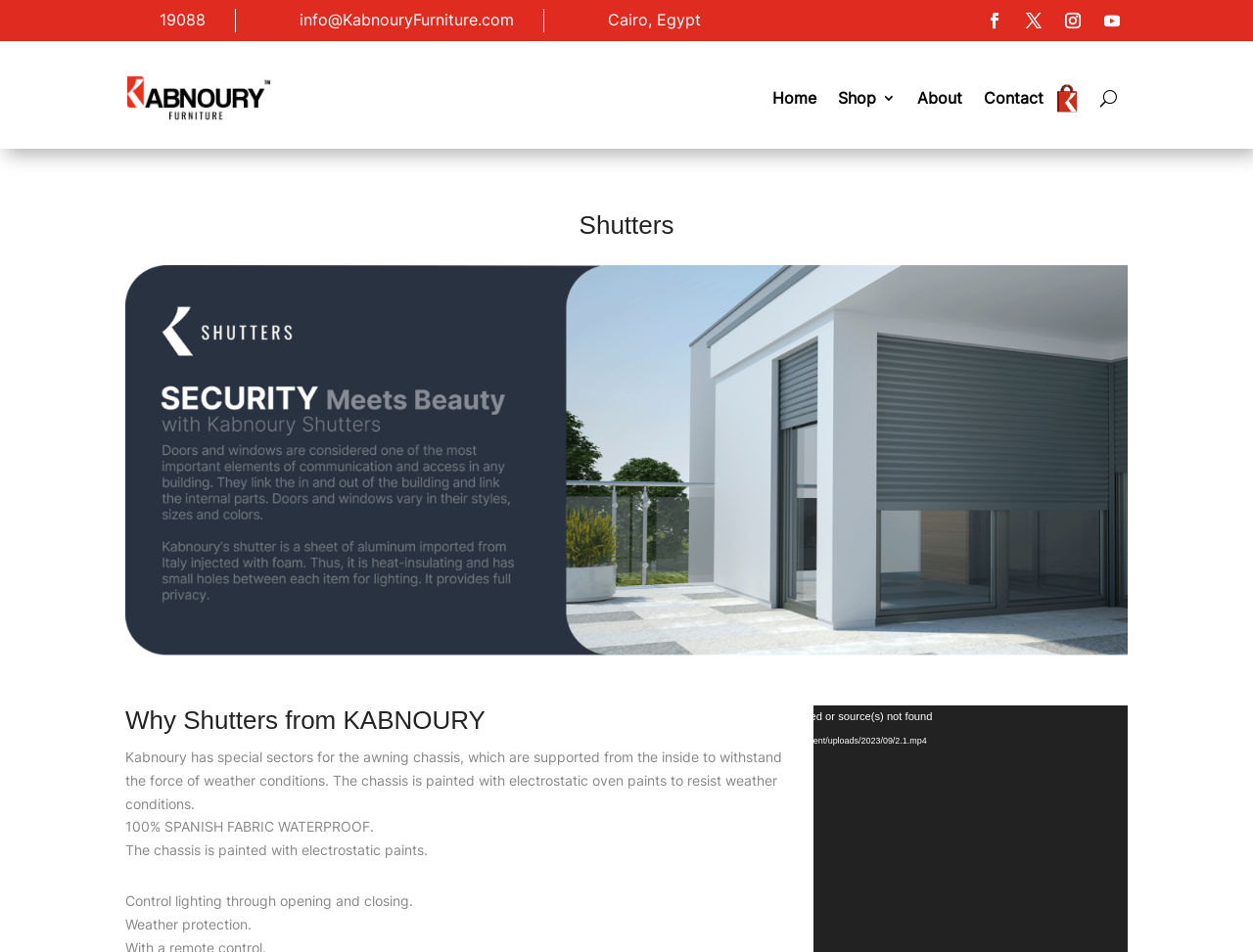Identify the bounding box coordinates of the area you need to click to perform the following instruction: "Click the Facebook link".

[0.781, 0.005, 0.806, 0.038]